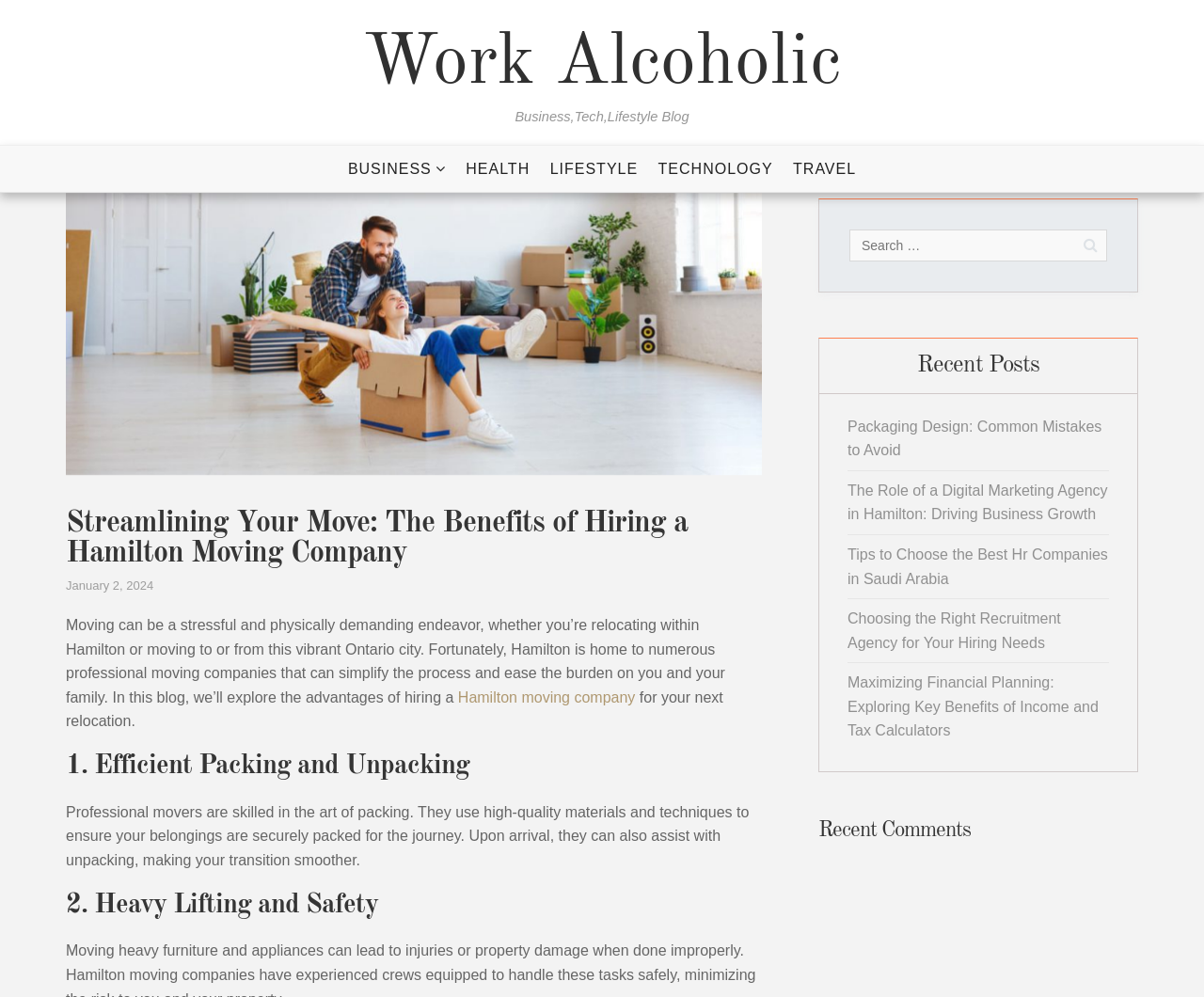Please give a succinct answer using a single word or phrase:
What is the topic of the first recent post listed on the webpage?

Packaging Design